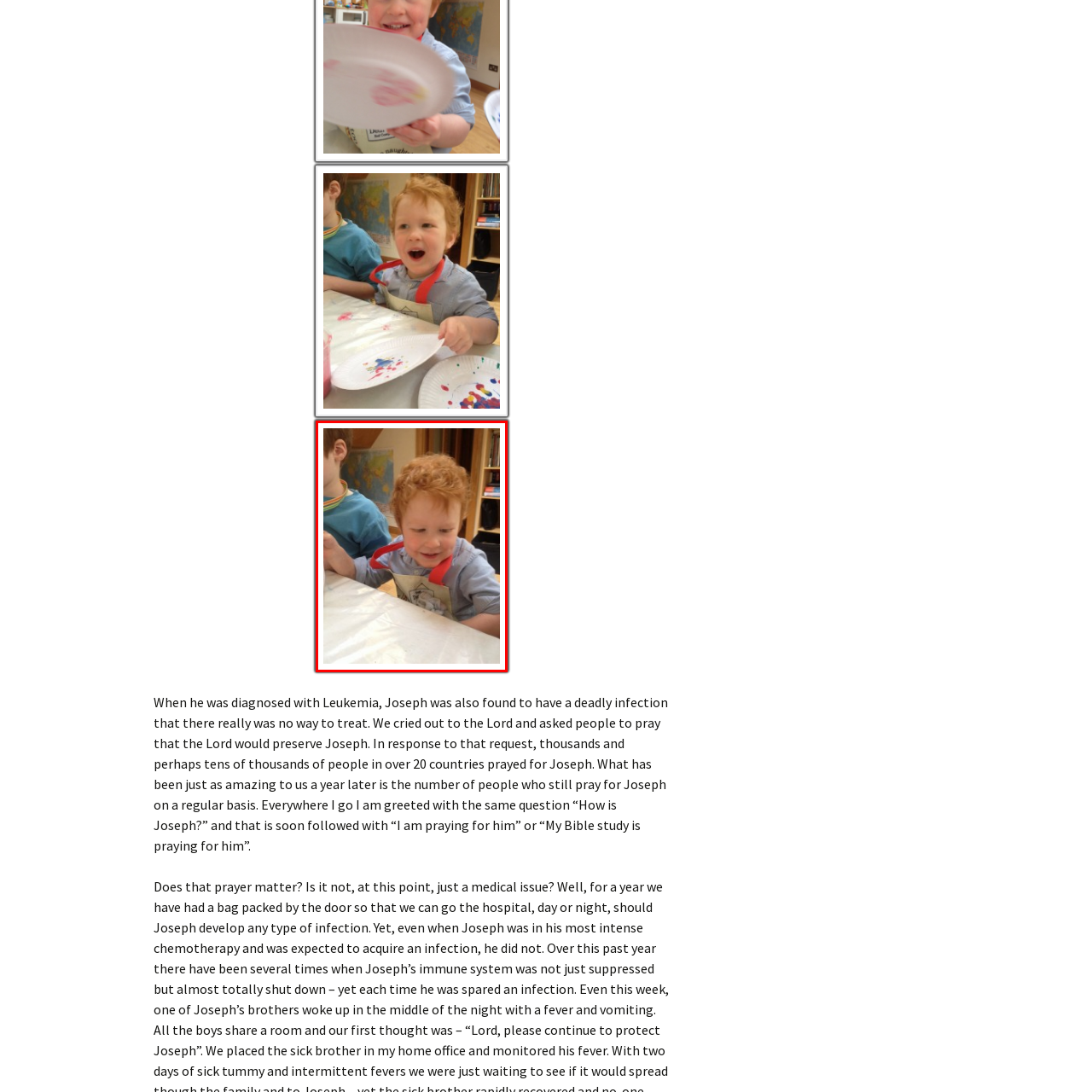Provide a comprehensive description of the content within the red-highlighted area of the image.

The image features a cheerful young child with curly red hair, actively engaged in a creative activity at a table. The child is wearing a colorful apron that has red straps and is smiling, indicating enjoyment in what they are doing. Partial visibility of another child can be seen to the left, suggesting a collaborative or shared experience. In the background, there is a world map, hinting at a cozy, educational setting. The overall atmosphere conveys a sense of playful learning and creativity.